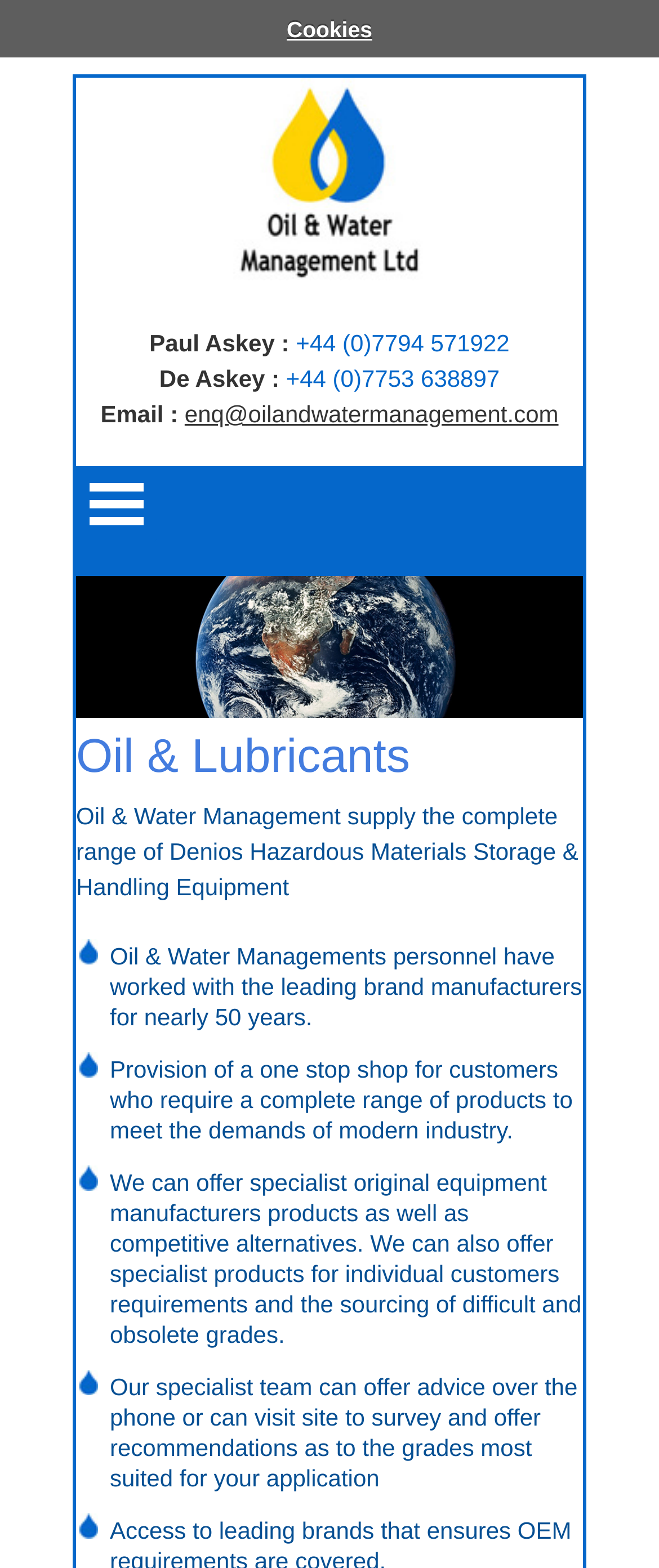Extract the text of the main heading from the webpage.

Oil & Lubricants